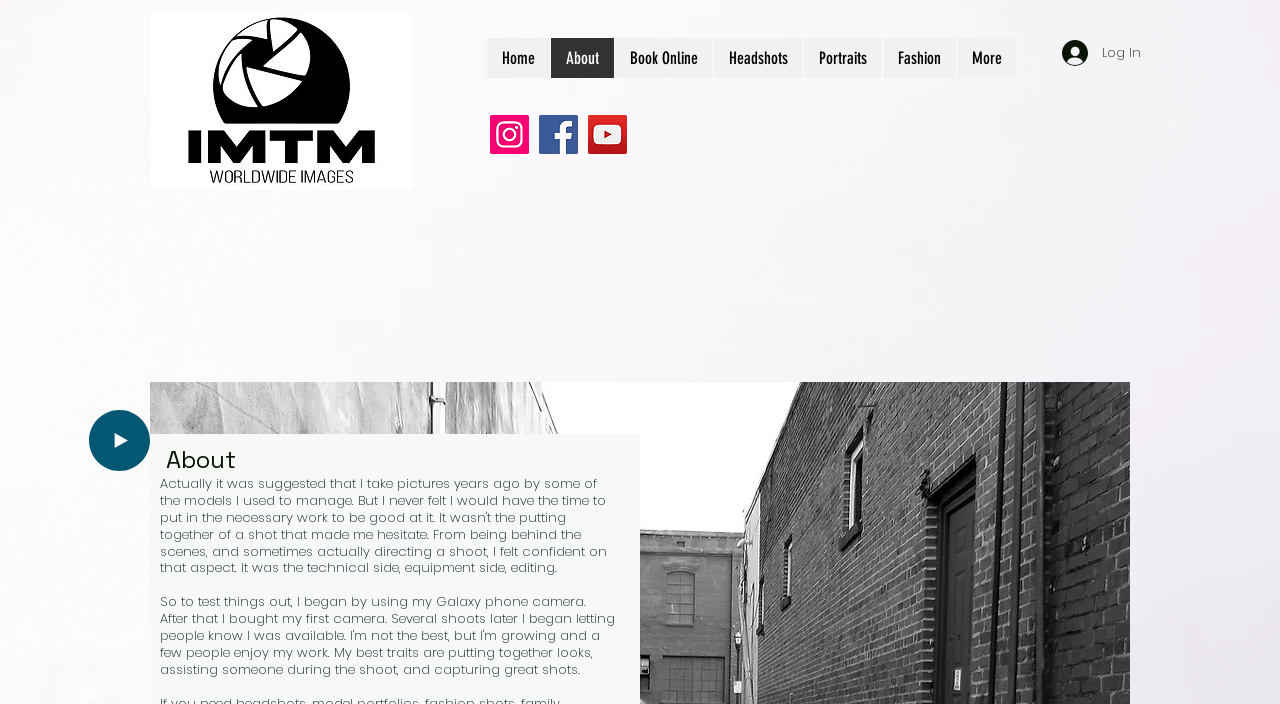Locate the bounding box coordinates of the clickable region necessary to complete the following instruction: "Go to Home page". Provide the coordinates in the format of four float numbers between 0 and 1, i.e., [left, top, right, bottom].

[0.38, 0.054, 0.43, 0.111]